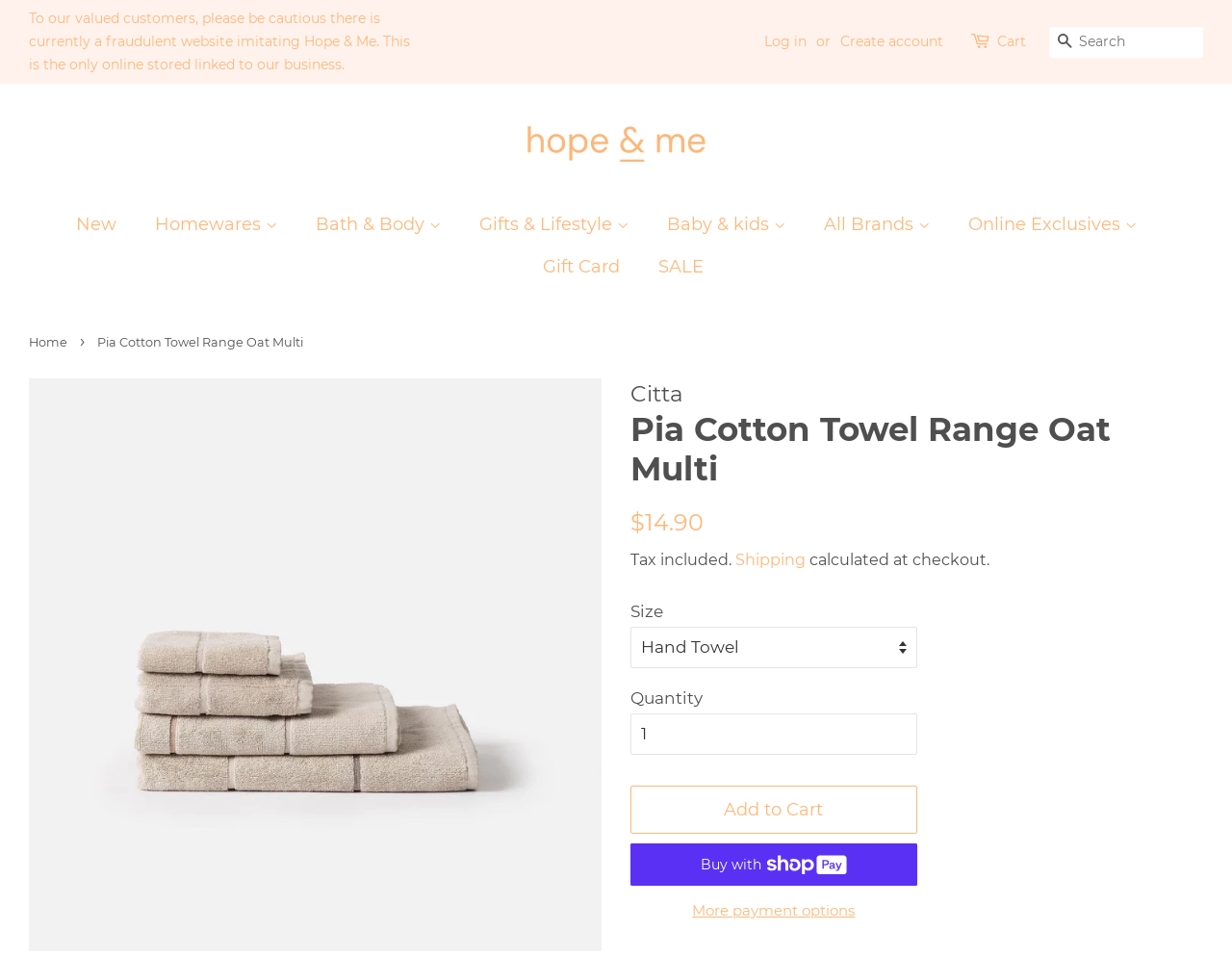Find and provide the bounding box coordinates for the UI element described here: "Avant Studio". The coordinates should be given as four float numbers between 0 and 1: [left, top, right, bottom].

[0.721, 0.522, 0.785, 0.589]